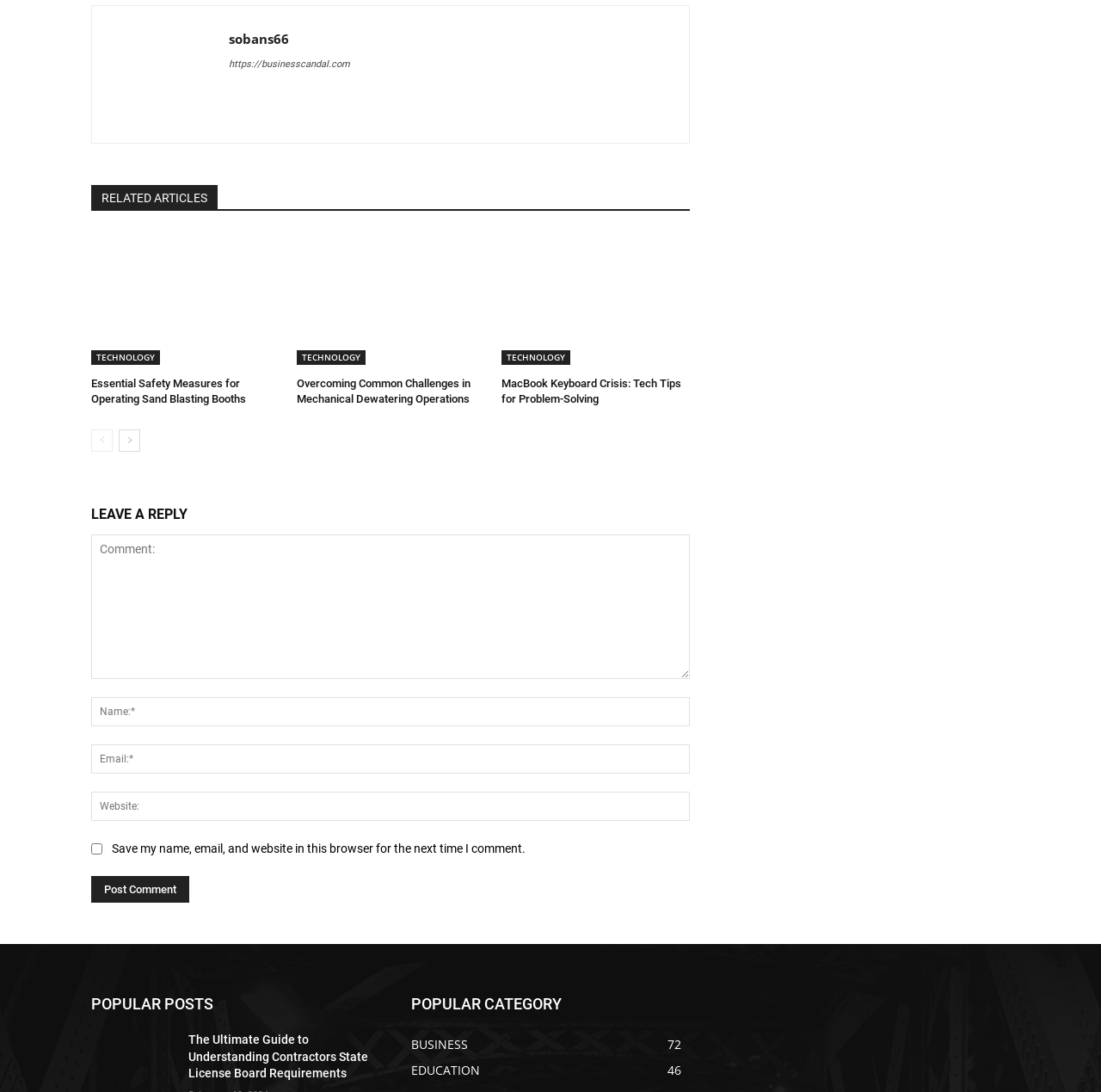What is the category of the first article?
Provide an in-depth answer to the question, covering all aspects.

The first article is categorized under 'TECHNOLOGY' as indicated by the link 'TECHNOLOGY' with bounding box coordinates [0.083, 0.321, 0.145, 0.334] above the article title.